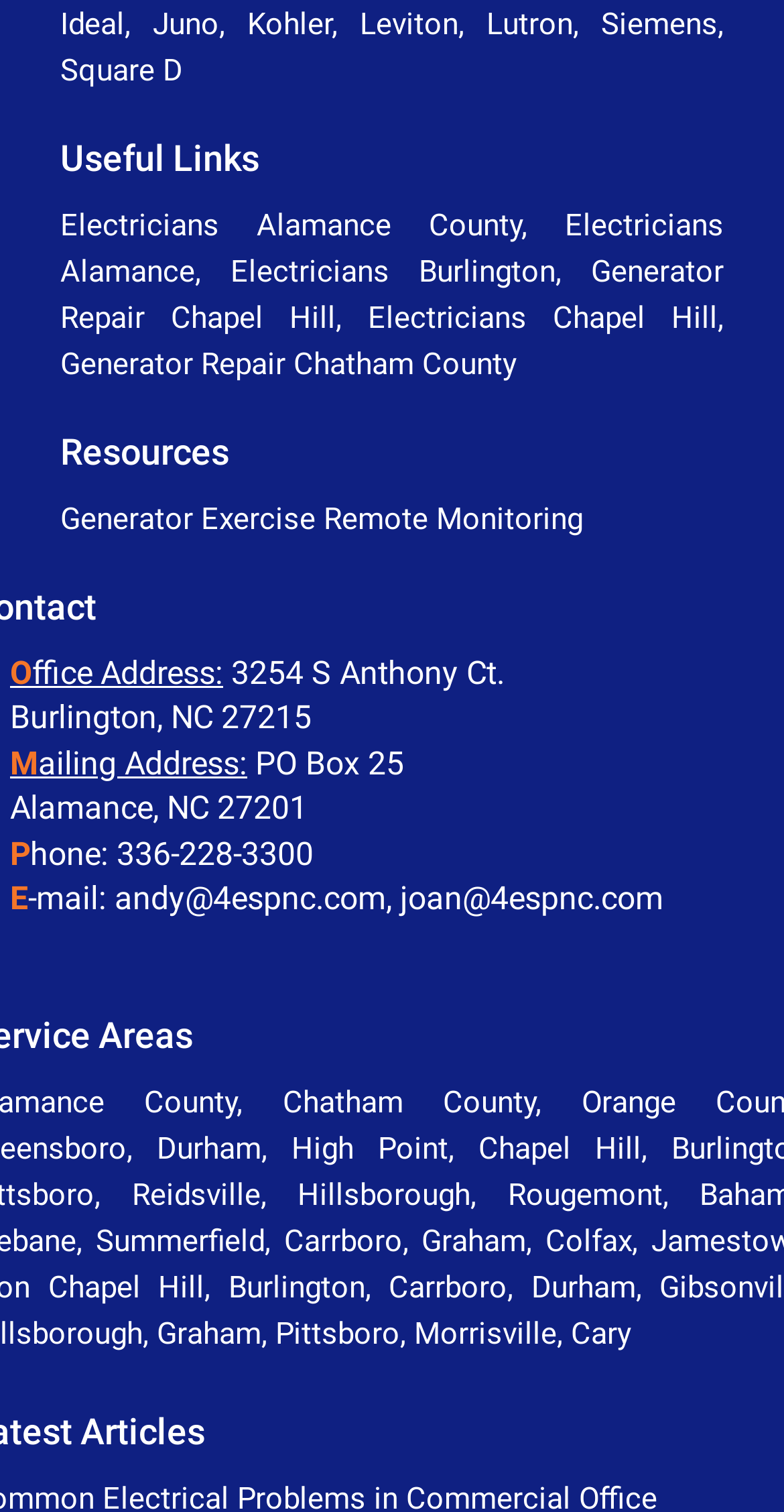Answer the question in one word or a short phrase:
What are the locations served?

Alamance County, Burlington, Chapel Hill